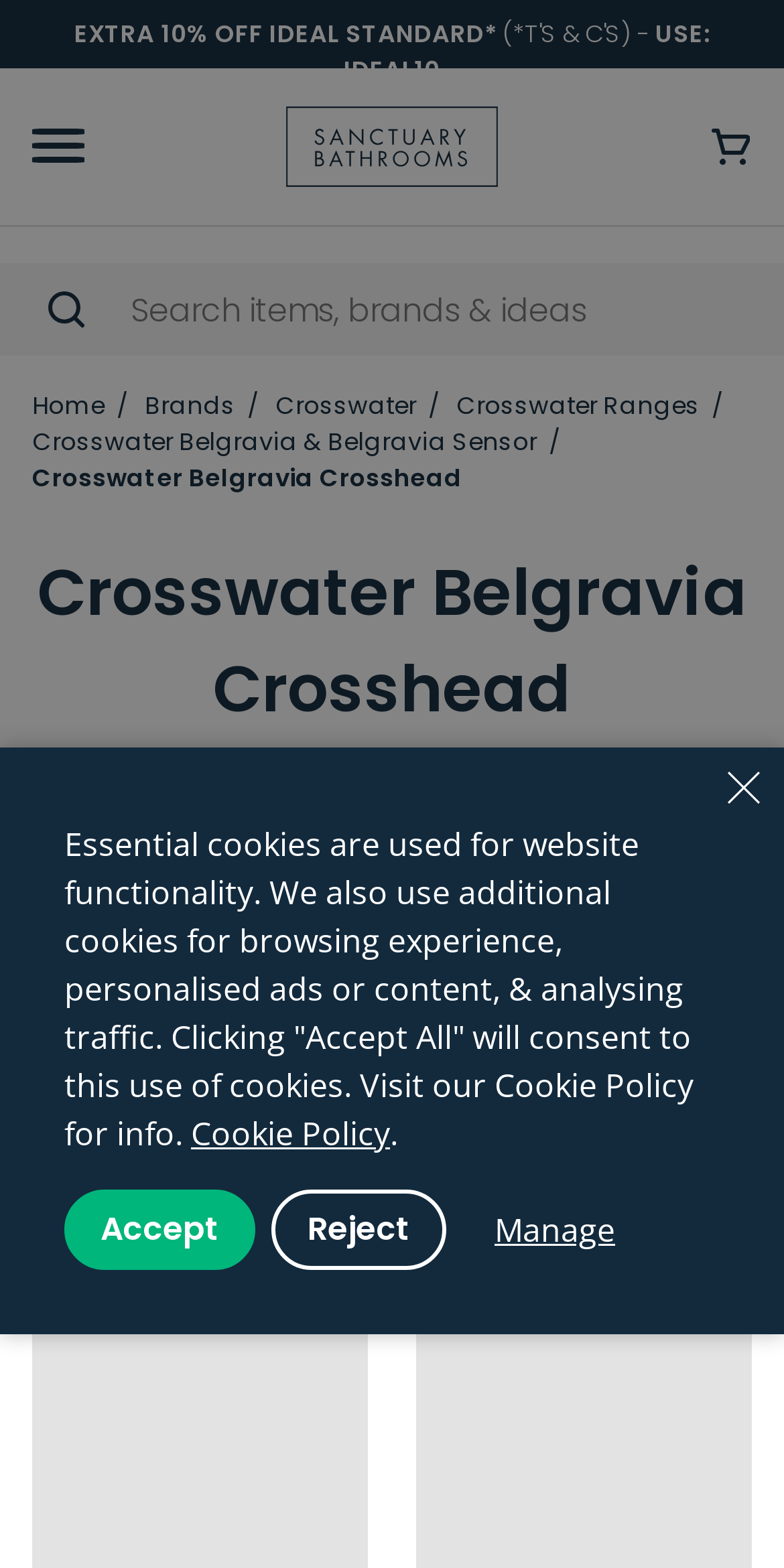Pinpoint the bounding box coordinates of the clickable area necessary to execute the following instruction: "Search for items, brands, and ideas". The coordinates should be given as four float numbers between 0 and 1, namely [left, top, right, bottom].

[0.041, 0.168, 0.959, 0.227]